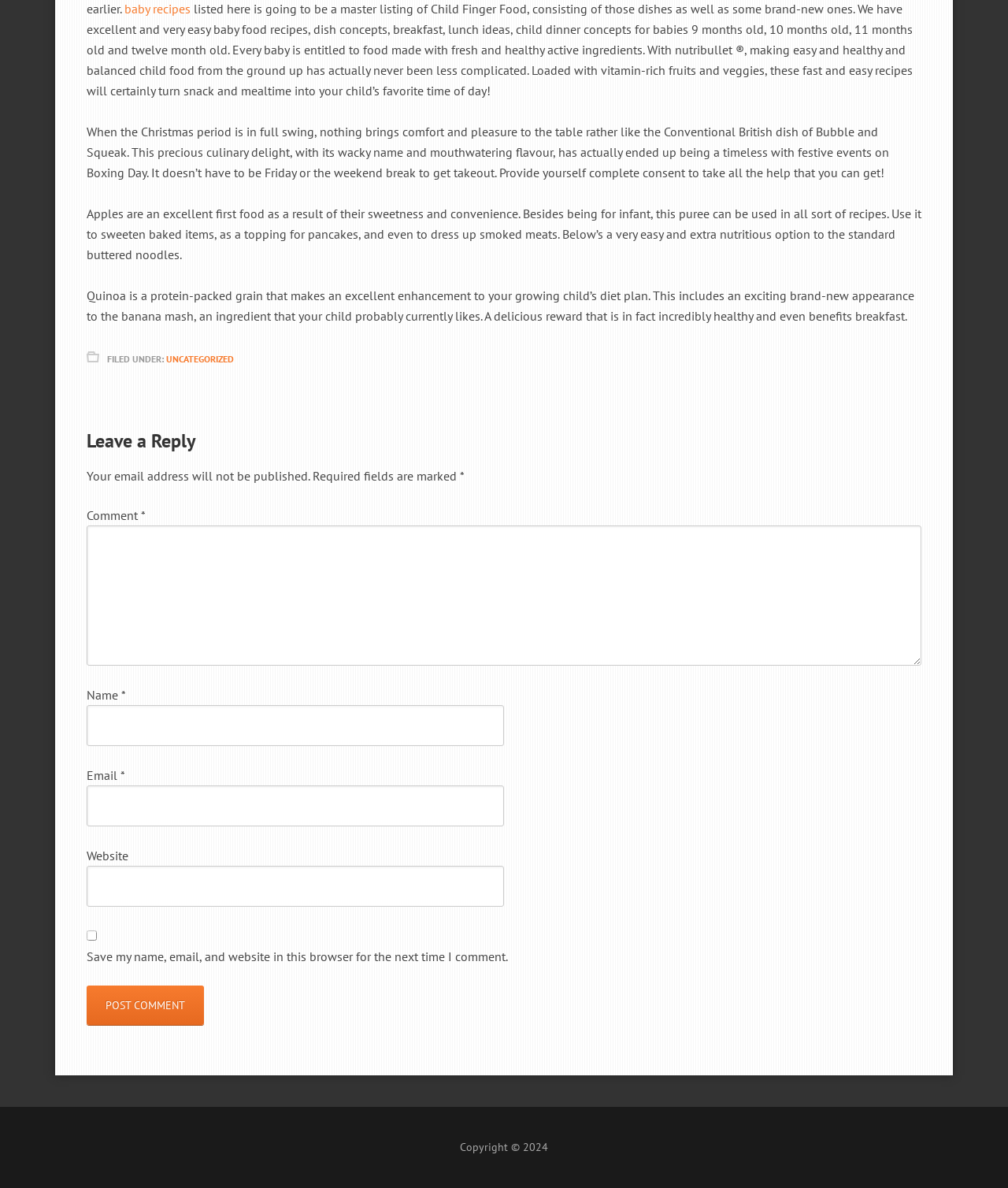Refer to the screenshot and give an in-depth answer to this question: What is the main topic of the webpage?

The webpage appears to be a blog or article about baby food recipes, as indicated by the text 'listed here is going to be a master listing of Child Finger Food' and the presence of recipe-related text throughout the page.